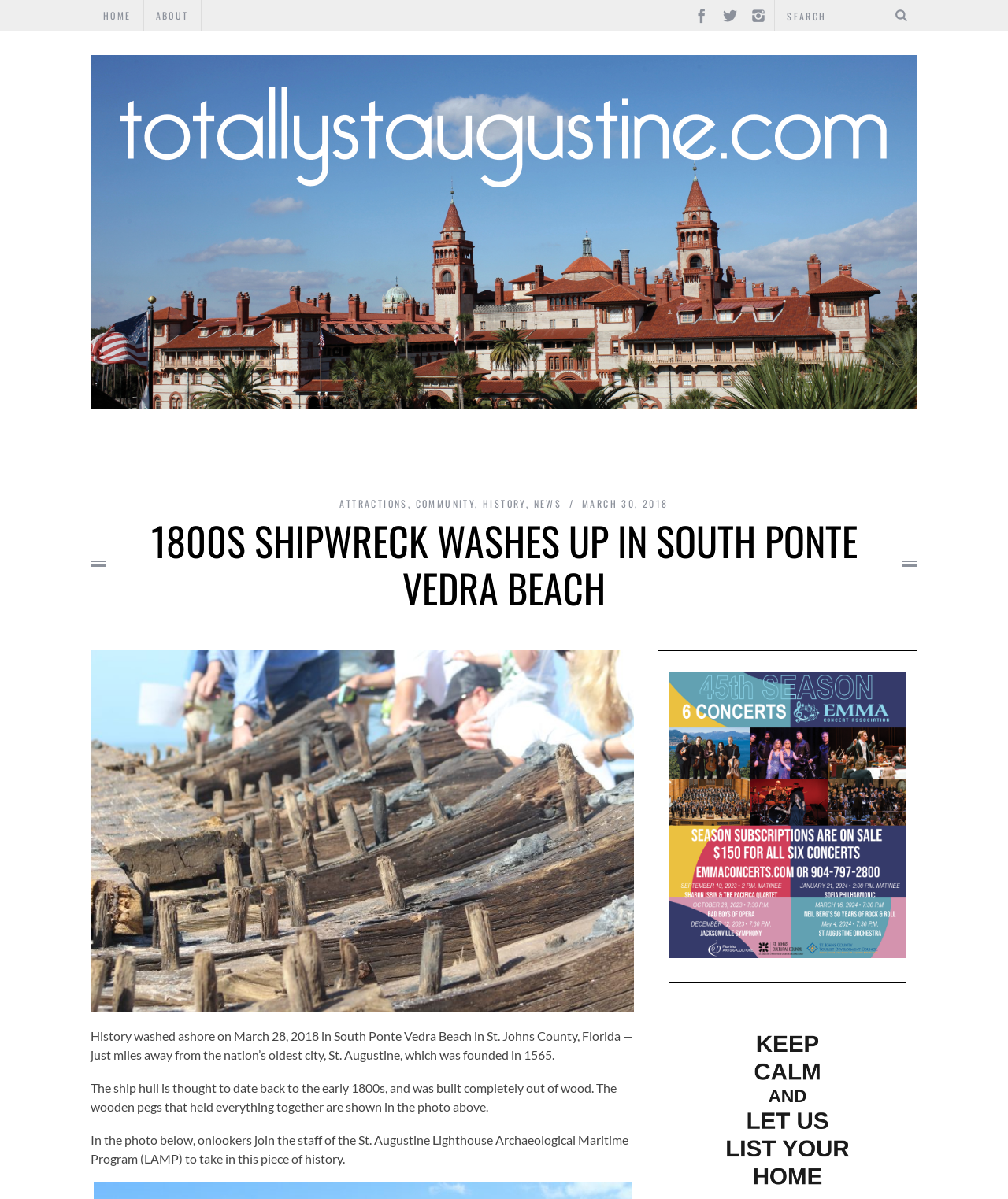Identify the bounding box coordinates of the area that should be clicked in order to complete the given instruction: "read about 1800s shipwreck". The bounding box coordinates should be four float numbers between 0 and 1, i.e., [left, top, right, bottom].

[0.09, 0.431, 0.91, 0.51]